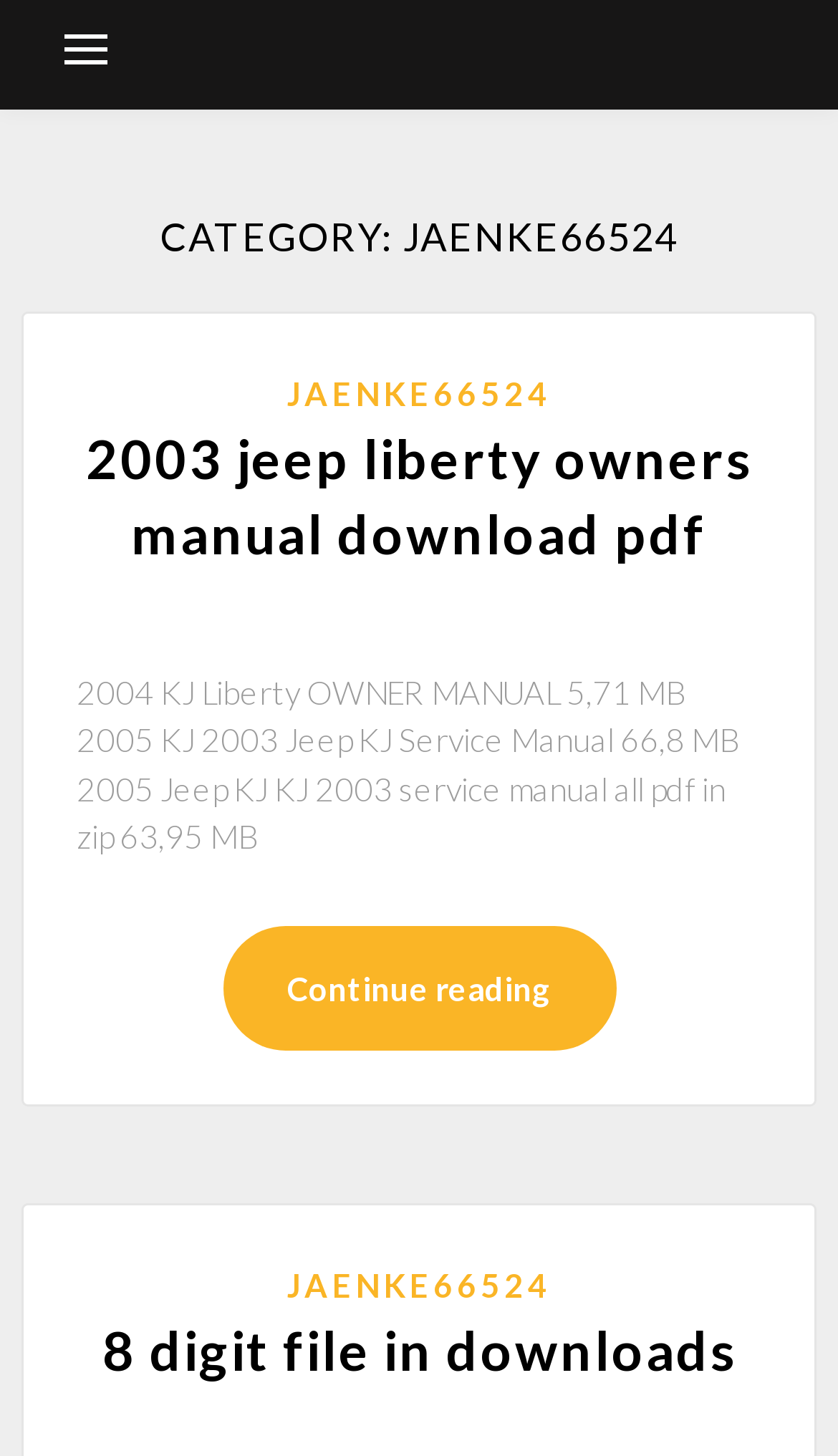Write an exhaustive caption that covers the webpage's main aspects.

The webpage appears to be a database of automotive owners manuals, specifically featuring the 2004 Jeep Liberty. At the top left corner, there is a button that controls the primary menu. Next to it, there is a header section that spans almost the entire width of the page, containing the category title "JAENKE66524".

Below the header, there is a main article section that occupies most of the page. Within this section, there are several links and headings. On the left side, there is a link to "JAENKE66524" and a heading that reads "2003 jeep liberty owners manual download pdf". This heading has a corresponding link below it.

Further down, there is a block of static text that lists various Jeep Liberty owner manuals and service manuals, including their file sizes. Below this text, there is a "Continue reading" link. On the right side of the article section, there is another link to "JAENKE66524".

At the bottom of the article section, there is a heading that reads "8 digit file in downloads", which also has a corresponding link below it. Overall, the webpage appears to be a resource for downloading Jeep Liberty owner manuals and service manuals.